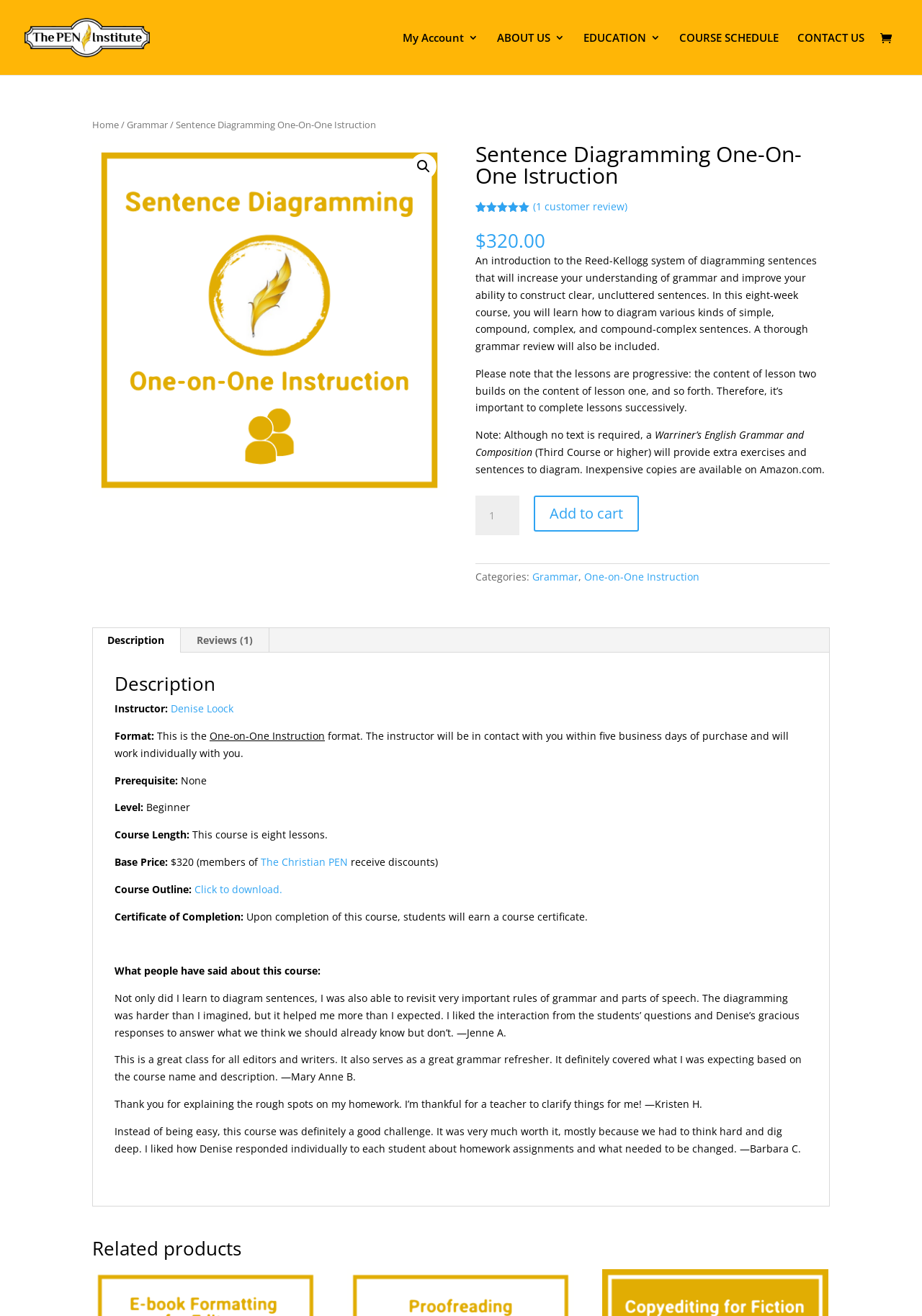Identify the coordinates of the bounding box for the element that must be clicked to accomplish the instruction: "Read the course reviews".

[0.196, 0.477, 0.292, 0.496]